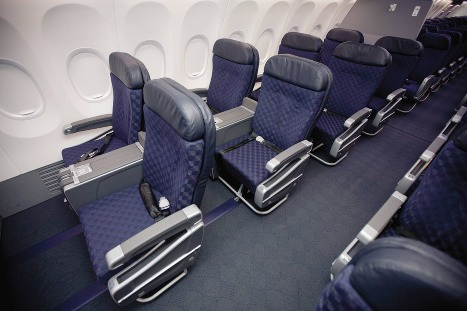Describe the image with as much detail as possible.

The image showcases the interior of the domestic first-class section on an American Airlines 737-800 aircraft. The seating arrangement features plush, dark blue upholstered seats with padded headrests, designed for comfort during flights. The cabin's layout highlights the spaciousness typical of first-class accommodations, with ample legroom and adjustable armrests. The seats are neatly organized in a single aisle configuration, allowing for easy access for passengers and crew. This image is accompanied by a caption stating, "Domestic First on AA’s 737-800. The seat is decent, but not amazing," reflecting a candid opinion on the overall quality of the seating experience in this section.